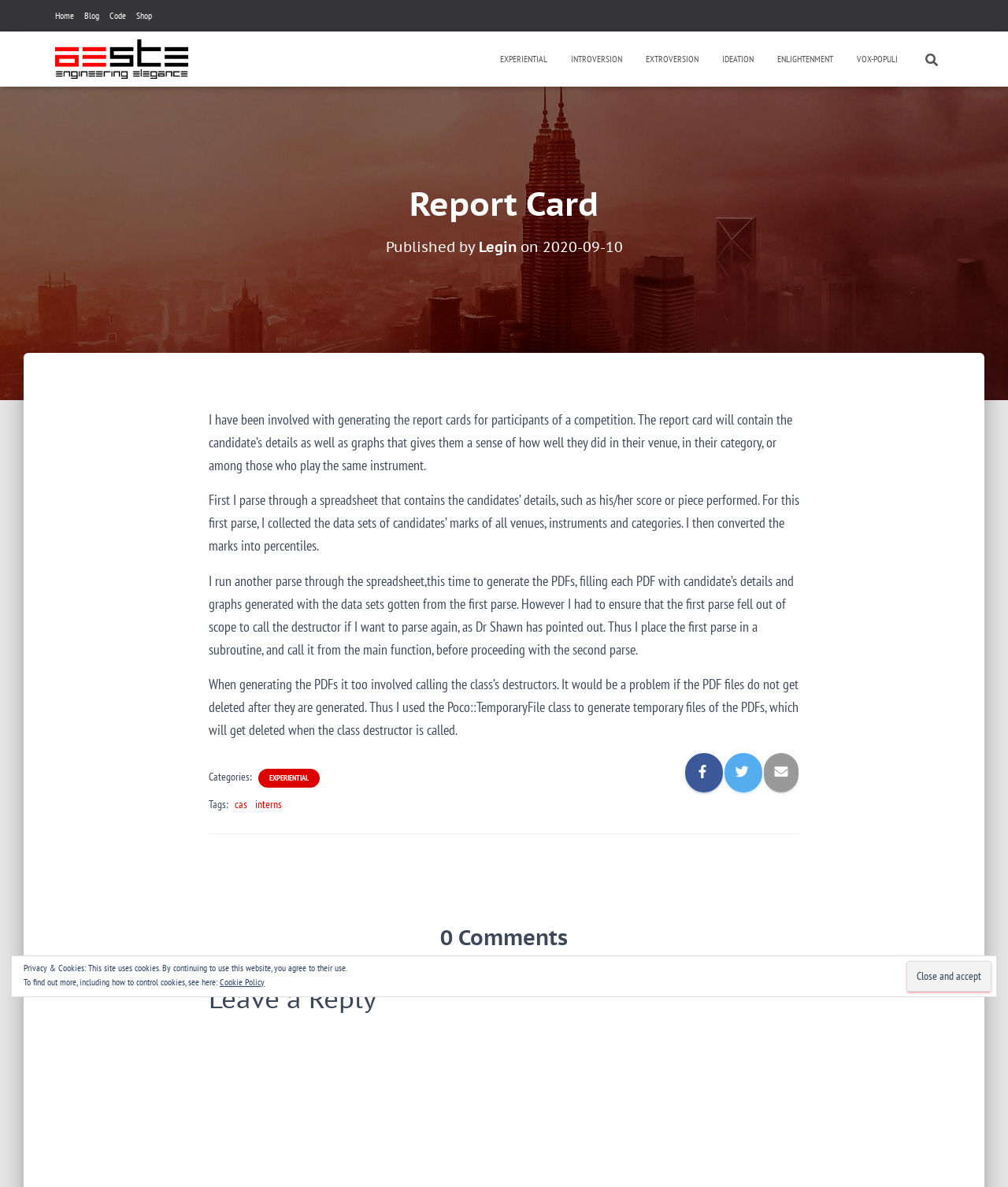Answer the question using only a single word or phrase: 
What is the purpose of the first parse?

To collect data sets of candidates' marks